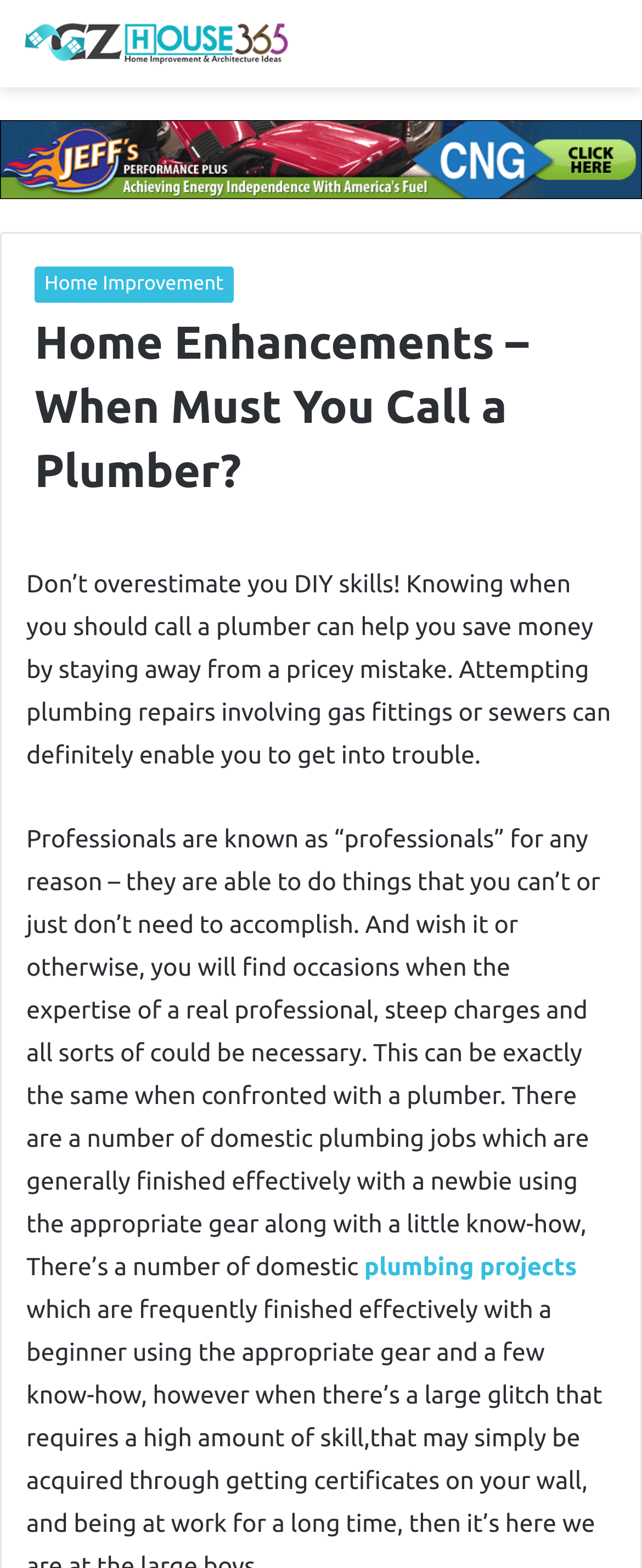What is the main topic of this webpage?
Using the information from the image, give a concise answer in one word or a short phrase.

Plumbing